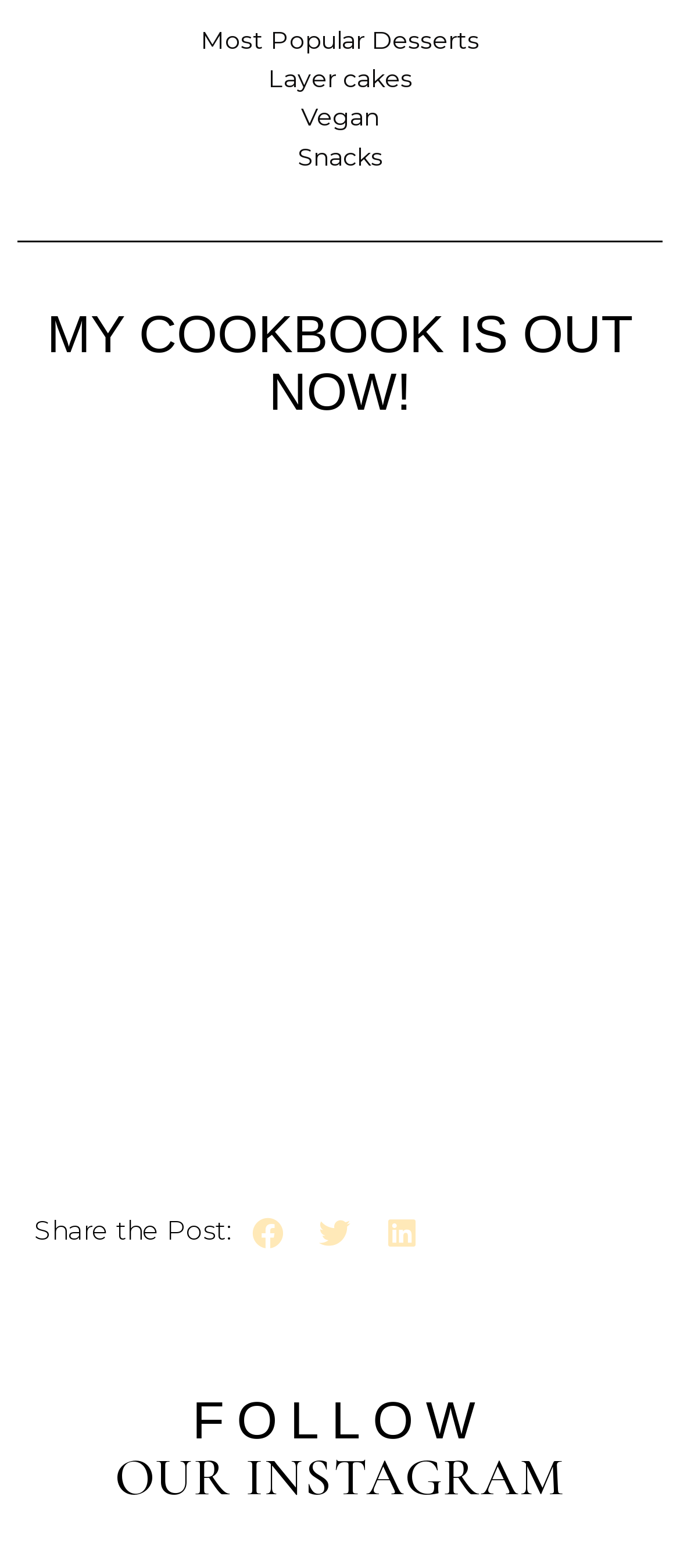Determine the bounding box coordinates for the element that should be clicked to follow this instruction: "Follow on Instagram". The coordinates should be given as four float numbers between 0 and 1, in the format [left, top, right, bottom].

[0.17, 0.922, 0.83, 0.963]